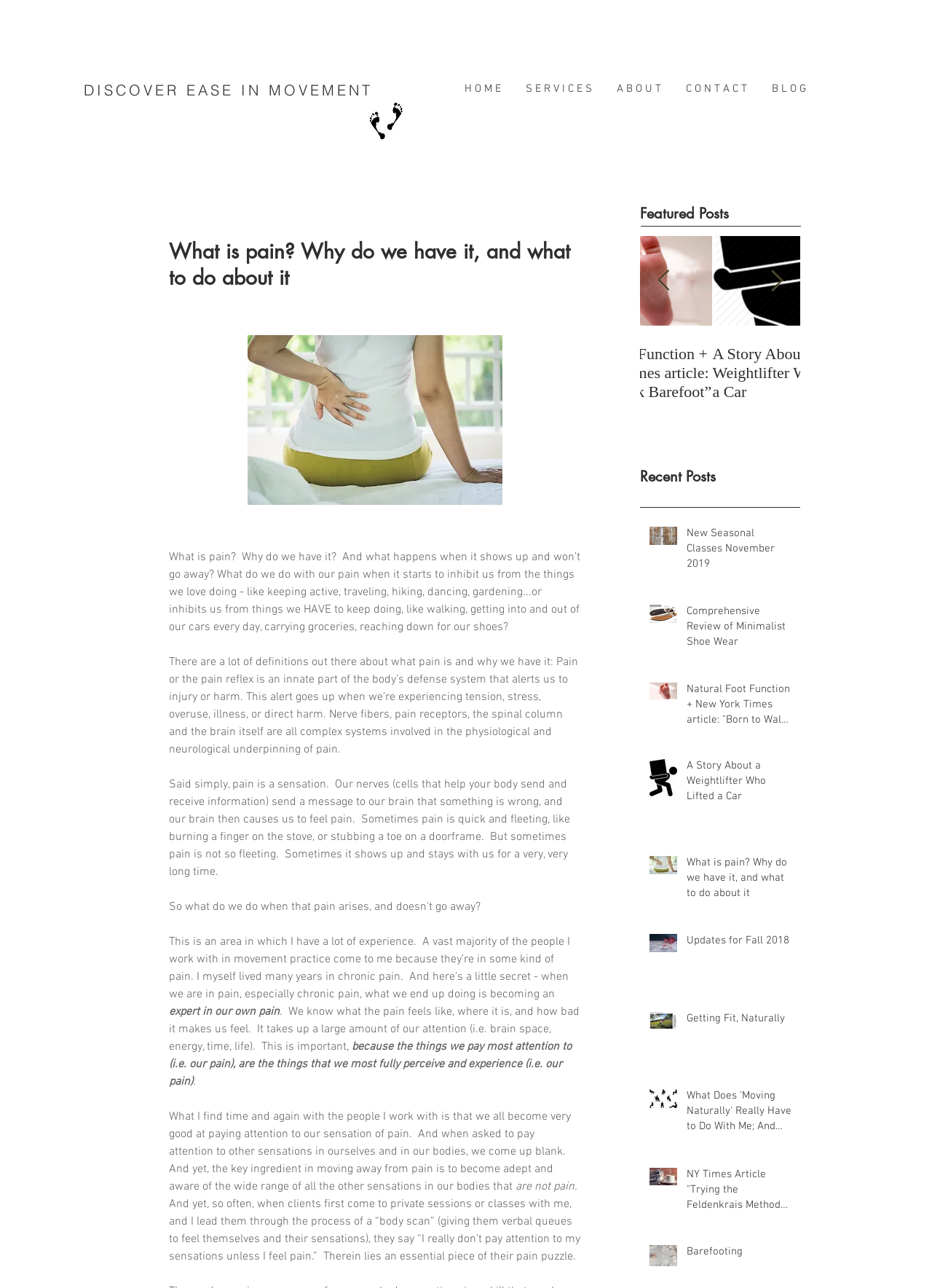Provide an in-depth caption for the contents of the webpage.

This webpage is about pain, its definition, and how to manage it. At the top, there is a heading "DISCOVER EASE IN MOVEMENT" with a link to it. Below that, there is a navigation menu with links to "HOME", "SERVICES", "ABOUT", "CONTACT", and "BLOG".

The main content of the page is a long article that discusses what pain is, why we have it, and how to deal with it. The article starts with a question "What is pain? Why do we have it, and what to do about it?" and then explains that pain is a sensation that alerts us to injury or harm. It goes on to discuss how pain can be chronic and affect our daily lives.

The article is divided into several sections, each with a heading. The sections discuss the definition of pain, how it affects us, and how to become aware of our sensations to move away from pain. There are also personal anecdotes and experiences shared by the author.

On the right side of the page, there is a section titled "Featured Posts" with a list of four articles, each with an image and a link to read more. The articles are about seasonal classes, minimalist shoe wear, natural foot function, and a story about a weightlifter.

Below the "Featured Posts" section, there is another section titled "Recent Posts" with a list of five articles, each with an image and a link to read more. The articles are about seasonal classes, minimalist shoe wear, natural foot function, a story about a weightlifter, and updates for fall 2018.

At the bottom of the page, there are two buttons, "Previous Item" and "Next Item", which allow users to navigate through the list of articles.